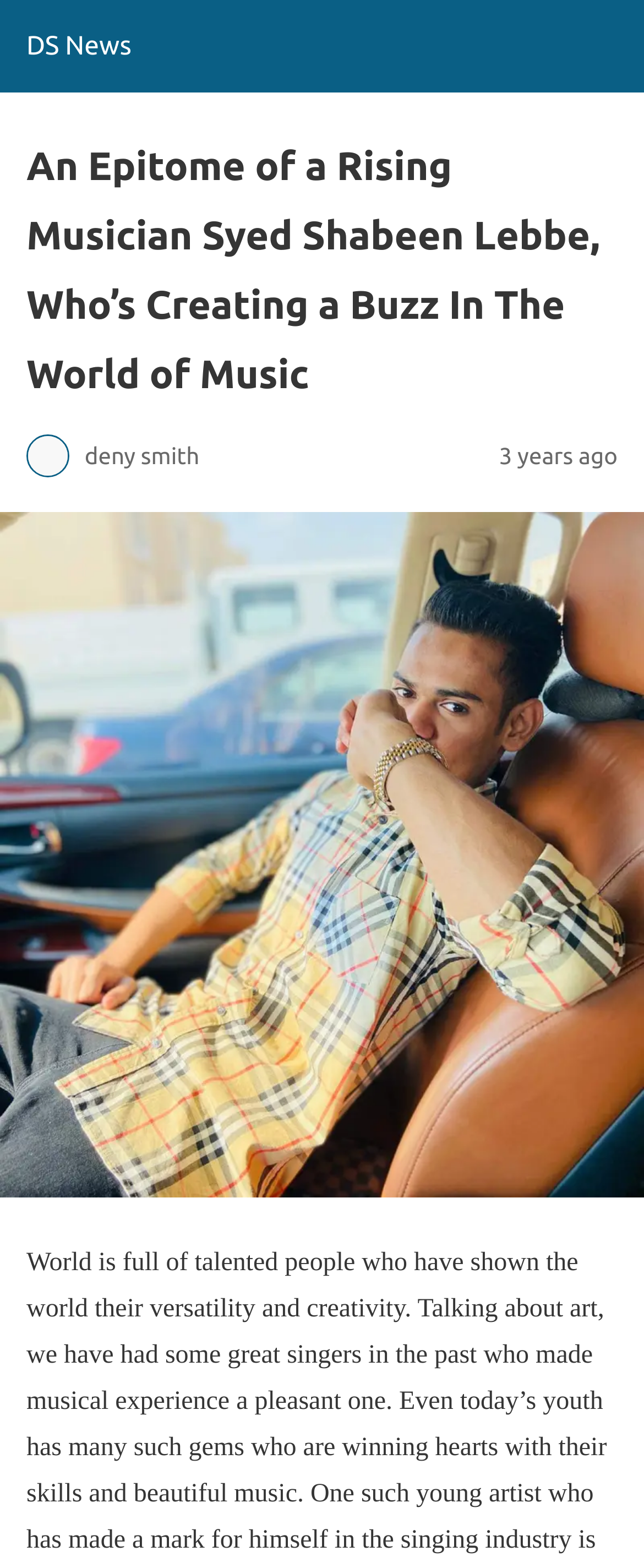Identify the bounding box for the UI element described as: "DS News". Ensure the coordinates are four float numbers between 0 and 1, formatted as [left, top, right, bottom].

[0.041, 0.02, 0.204, 0.039]